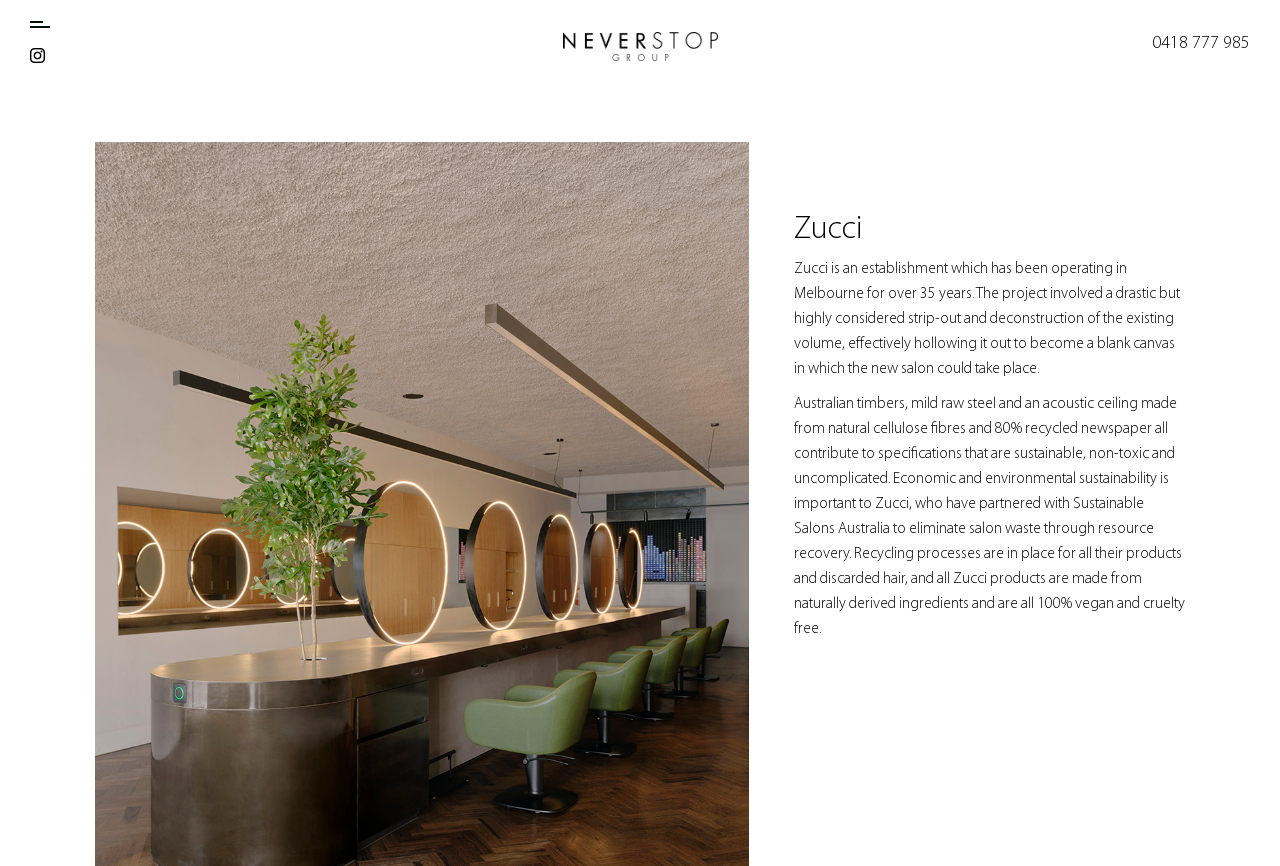Please predict the bounding box coordinates (top-left x, top-left y, bottom-right x, bottom-right y) for the UI element in the screenshot that fits the description: alt="Never Stop Group"

[0.439, 0.037, 0.561, 0.071]